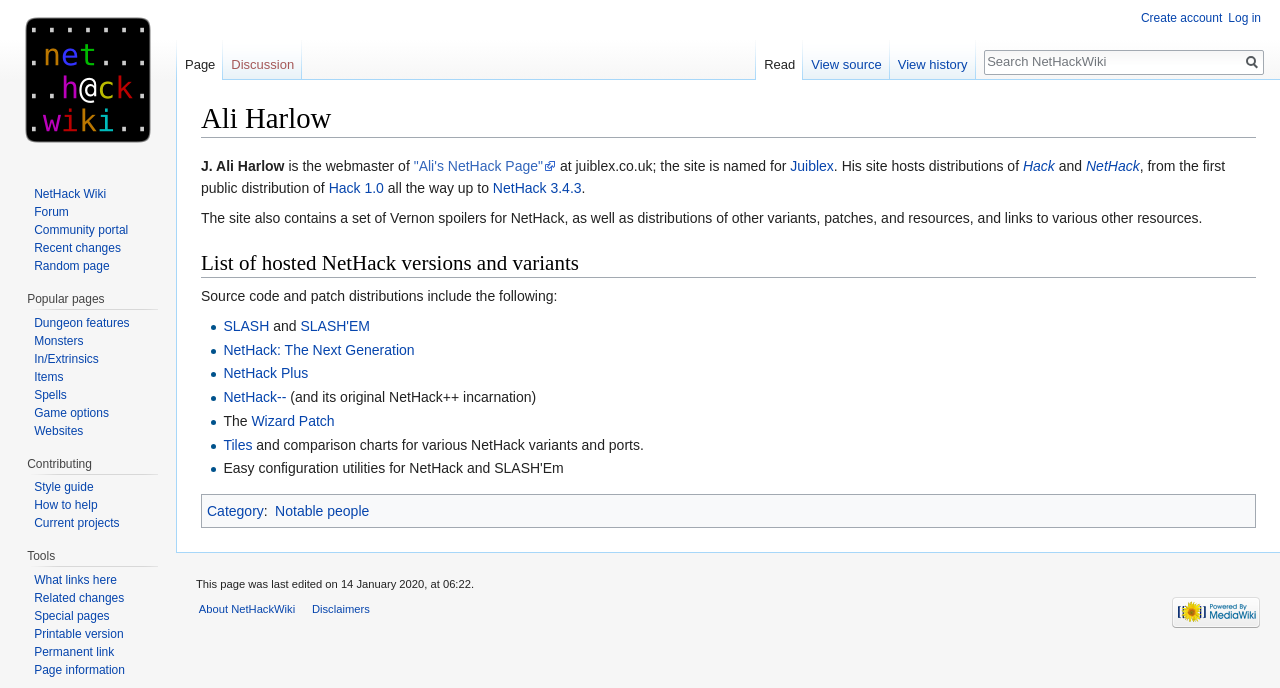Please find the bounding box coordinates of the element that you should click to achieve the following instruction: "Visit the main page". The coordinates should be presented as four float numbers between 0 and 1: [left, top, right, bottom].

[0.006, 0.0, 0.131, 0.233]